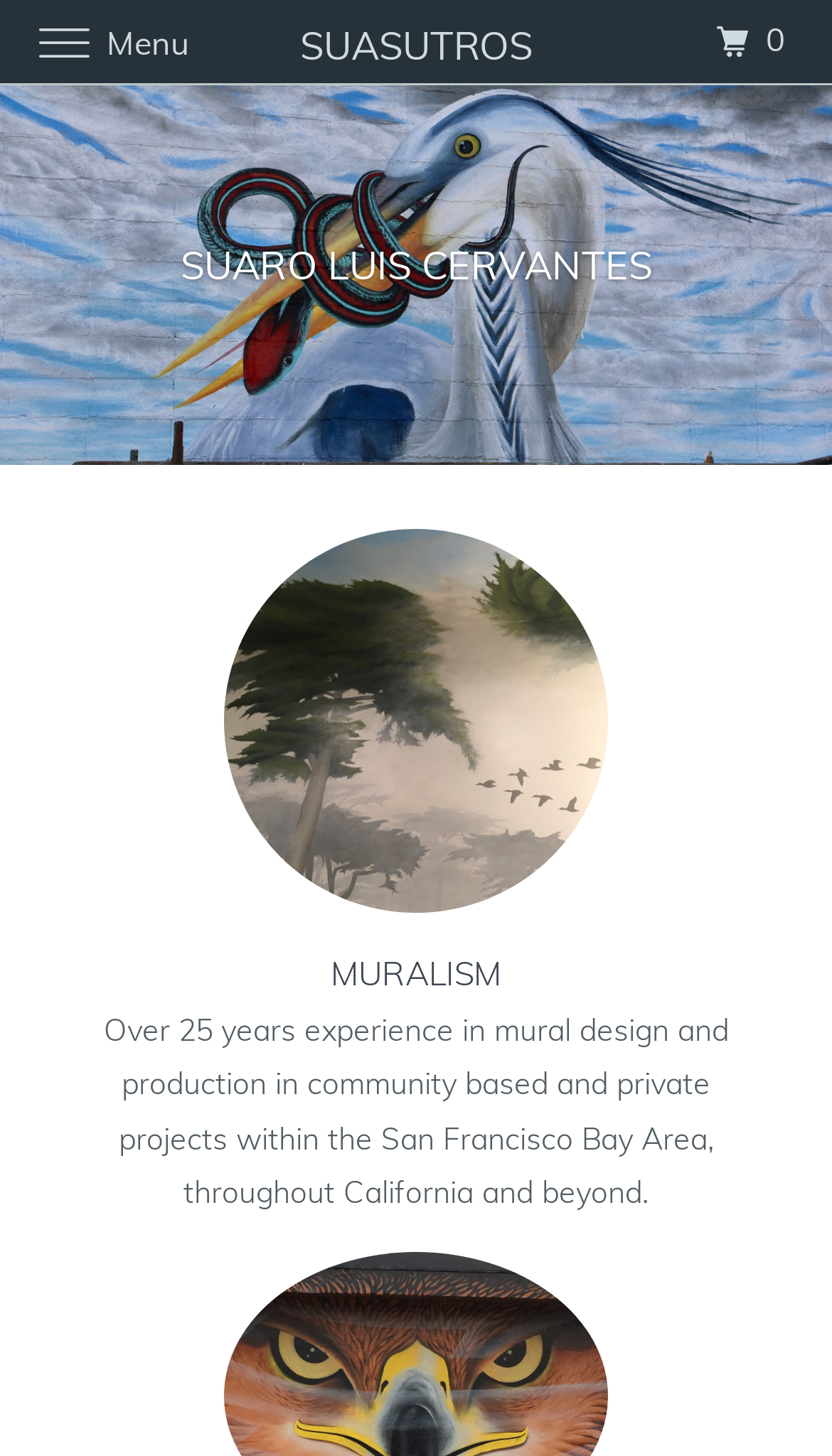Calculate the bounding box coordinates of the UI element given the description: "Suasutros".

[0.25, 0.0, 0.75, 0.057]